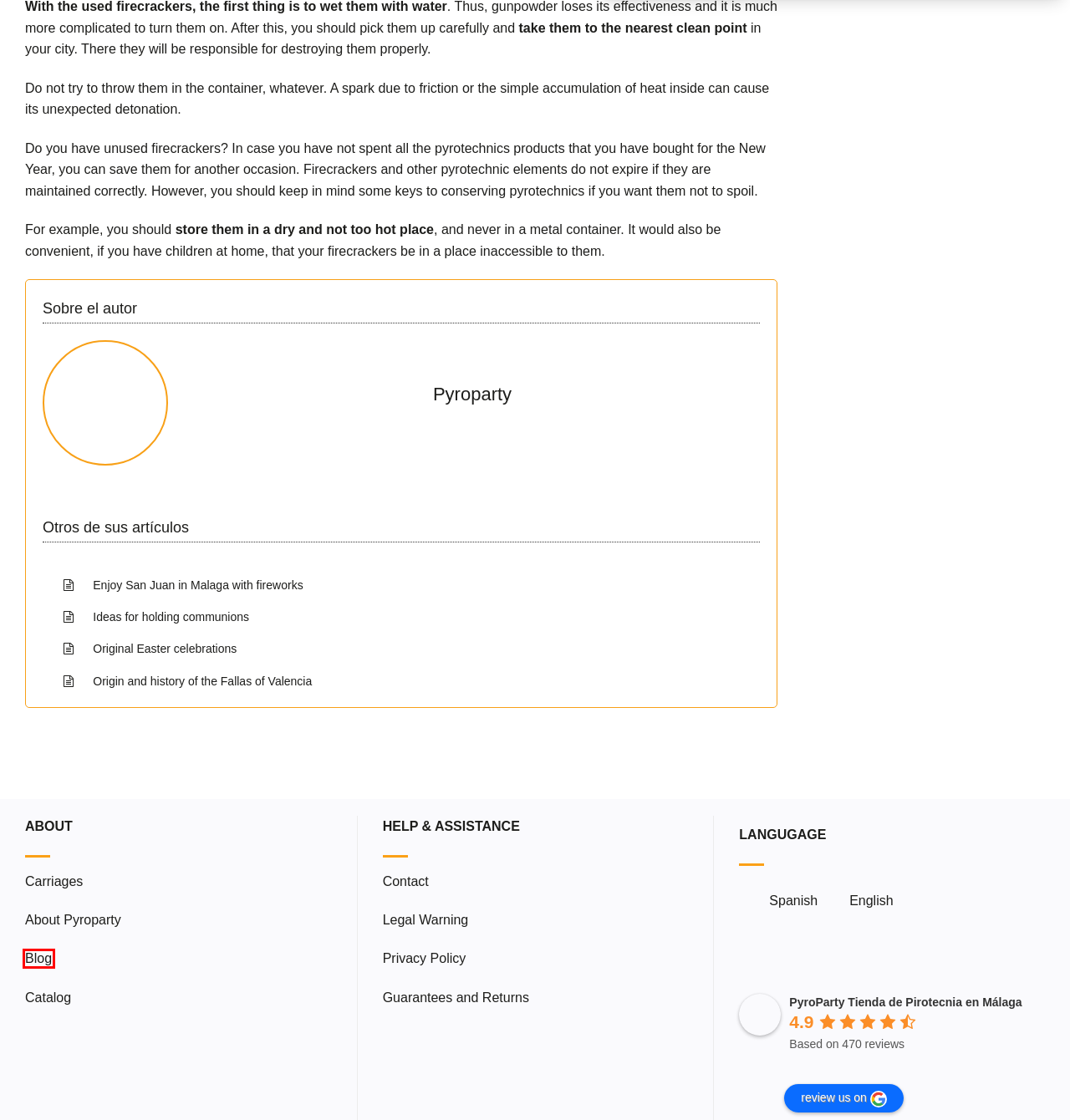Inspect the provided webpage screenshot, concentrating on the element within the red bounding box. Select the description that best represents the new webpage after you click the highlighted element. Here are the candidates:
A. Contact | Pyroparty
B. Pyroparty, autor en Pyroparty
C. Guarantees and Returns | Pyroparty
D. Smoke Bombs & Canisters | Pyroparty
E. About Us | Pyroparty
F. Firework Rockets | Pyroparty
G. Specialized Pyrothecnia Blog in Spain | Pyroparty
H. Qué hacer con los petardos usados | Pyroparty

G